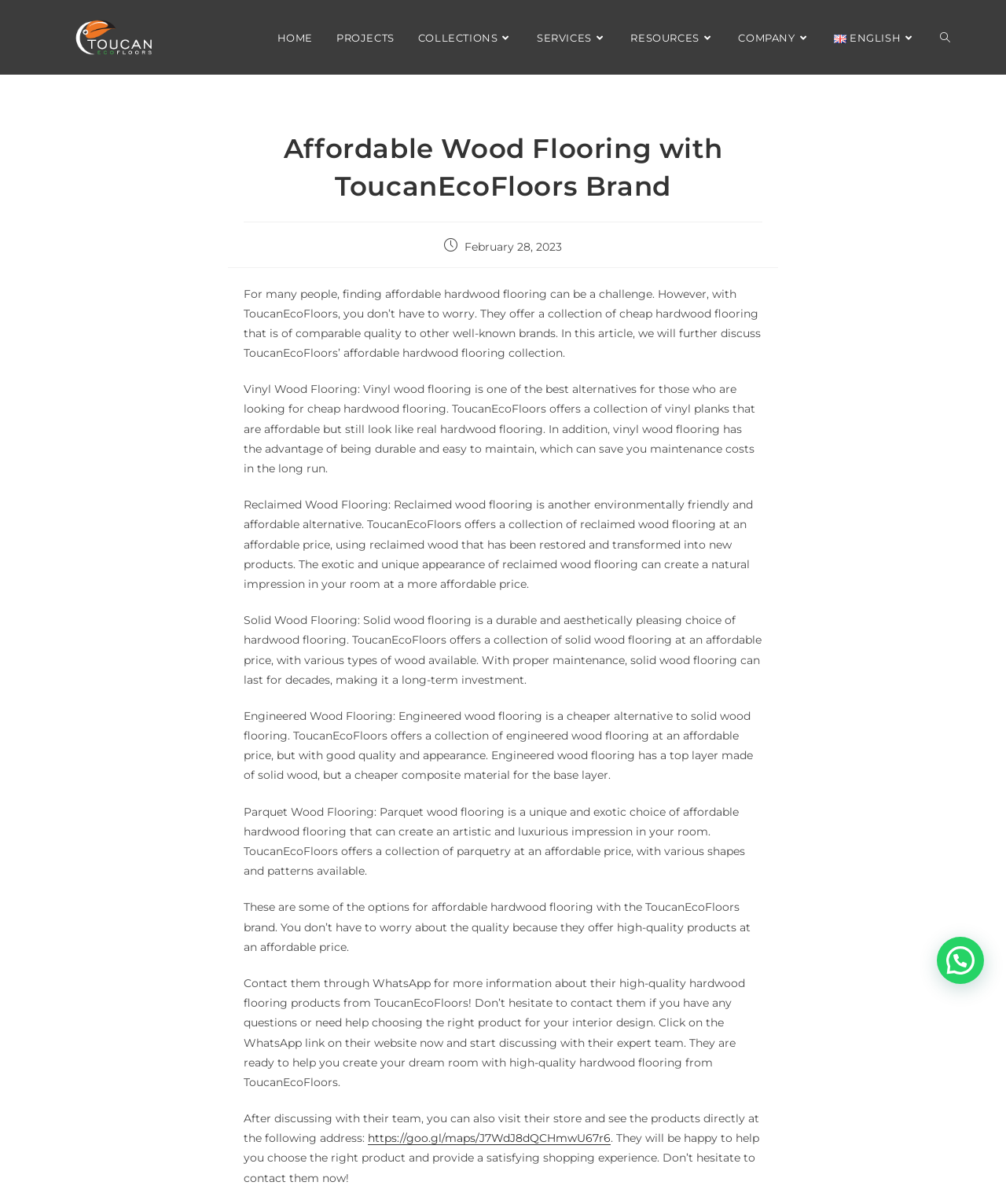What is the address of ToucanEcoFloors' store?
Using the information from the image, provide a comprehensive answer to the question.

The article does not provide the exact address of ToucanEcoFloors' store, but it provides a link to the store's location on Google Maps.